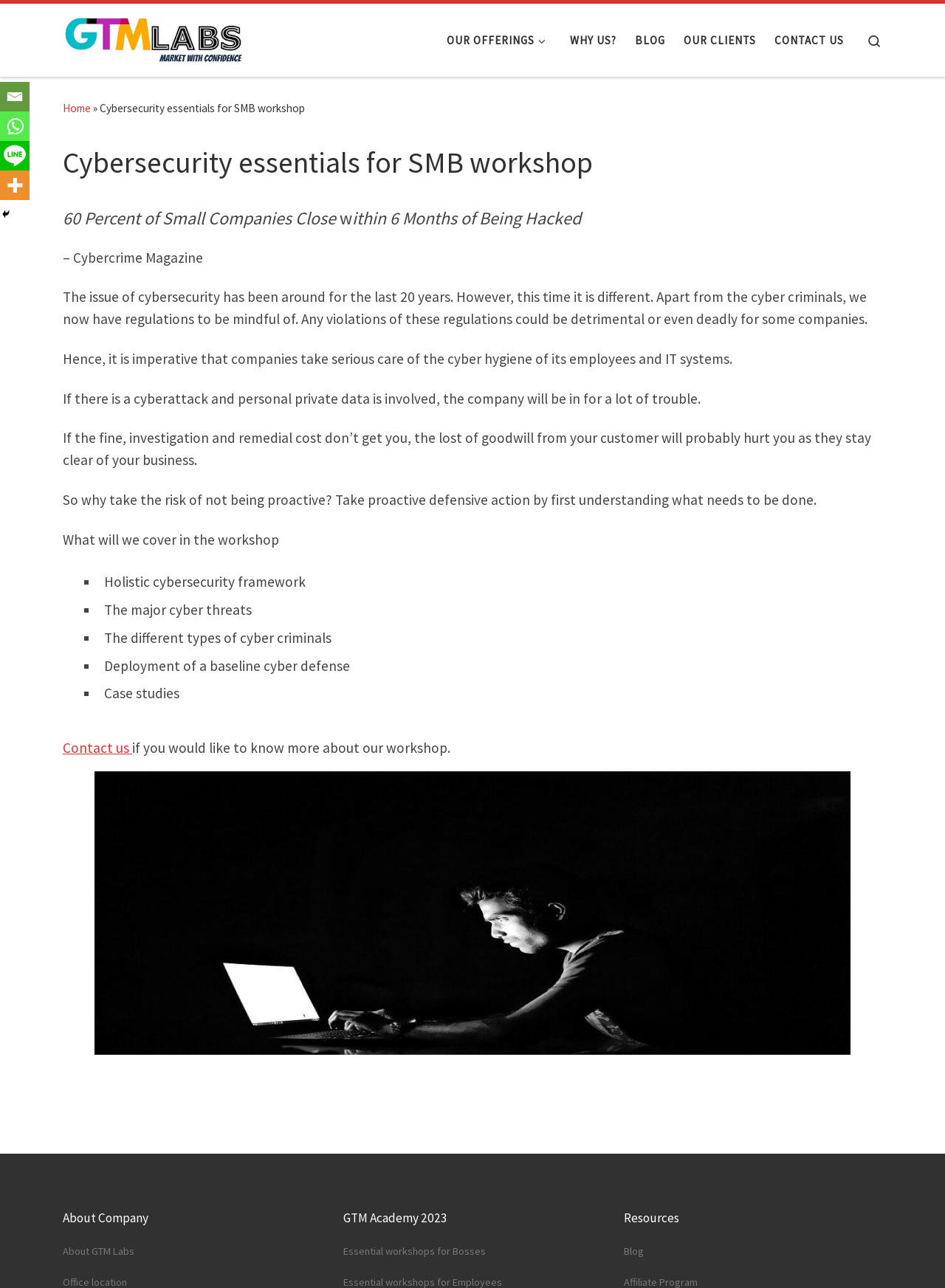Utilize the details in the image to thoroughly answer the following question: How can one contact the company for more information about the workshop?

The webpage provides a 'Contact us' link, as well as other contact links such as 'Email', 'Whatsapp', and 'Line', which can be used to reach out to the company for more information about the workshop.